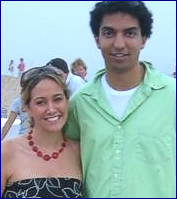Answer briefly with one word or phrase:
Who are the two individuals in the image?

Becky Owens and Drew Martin